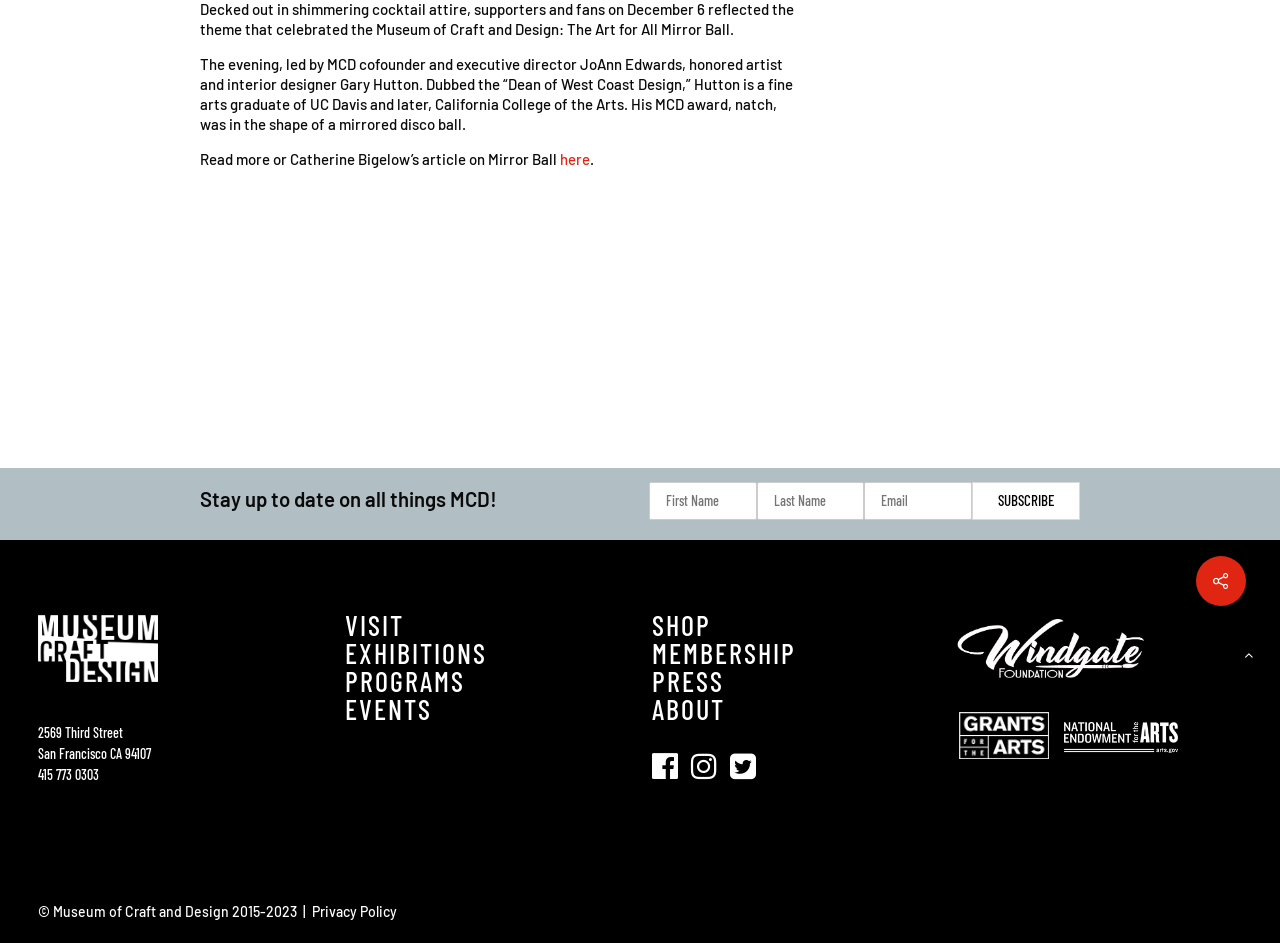Determine the bounding box coordinates for the UI element matching this description: "Terms of Use".

None